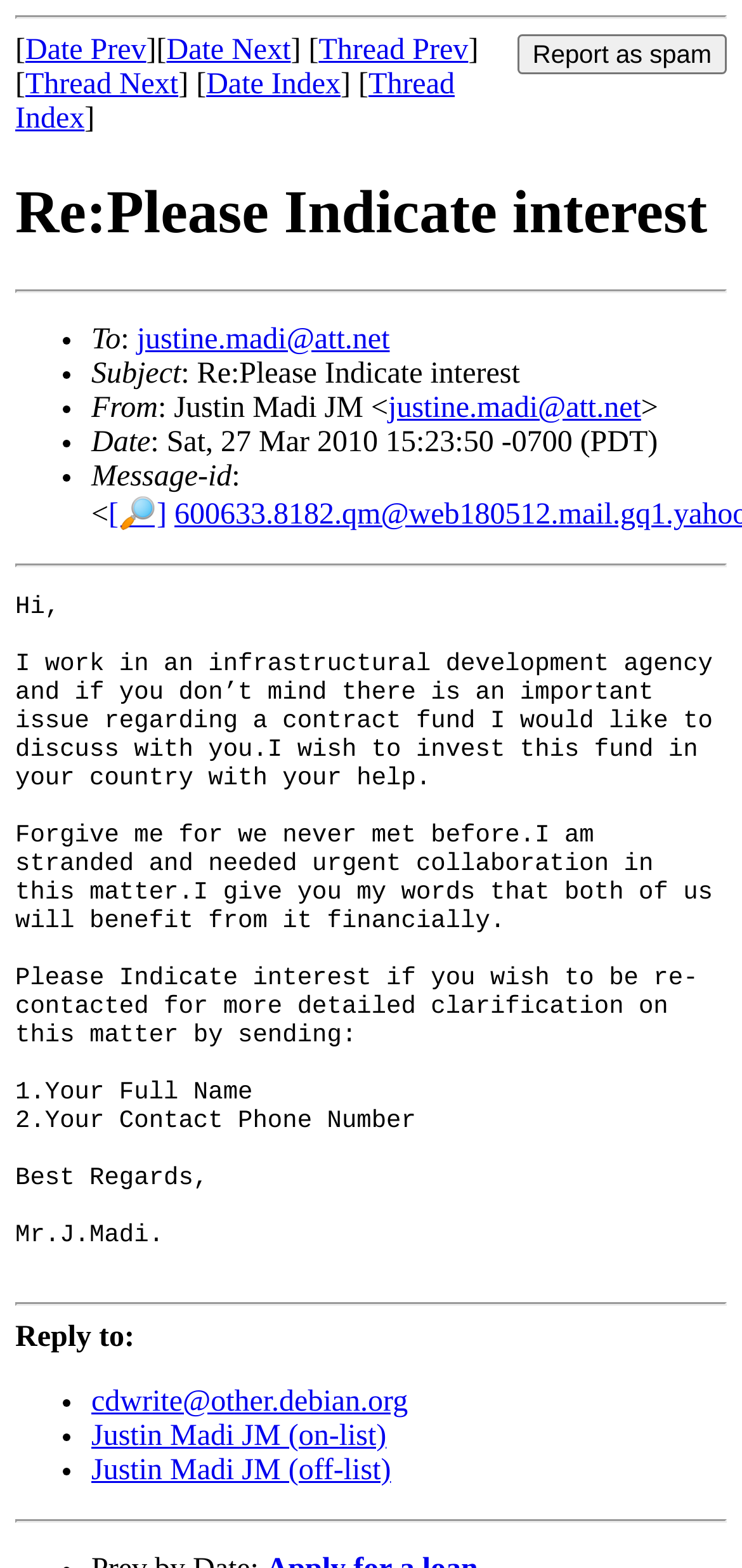Use a single word or phrase to answer the question:
What is the date and time of the email?

Sat, 27 Mar 2010 15:23:50 -0700 (PDT)